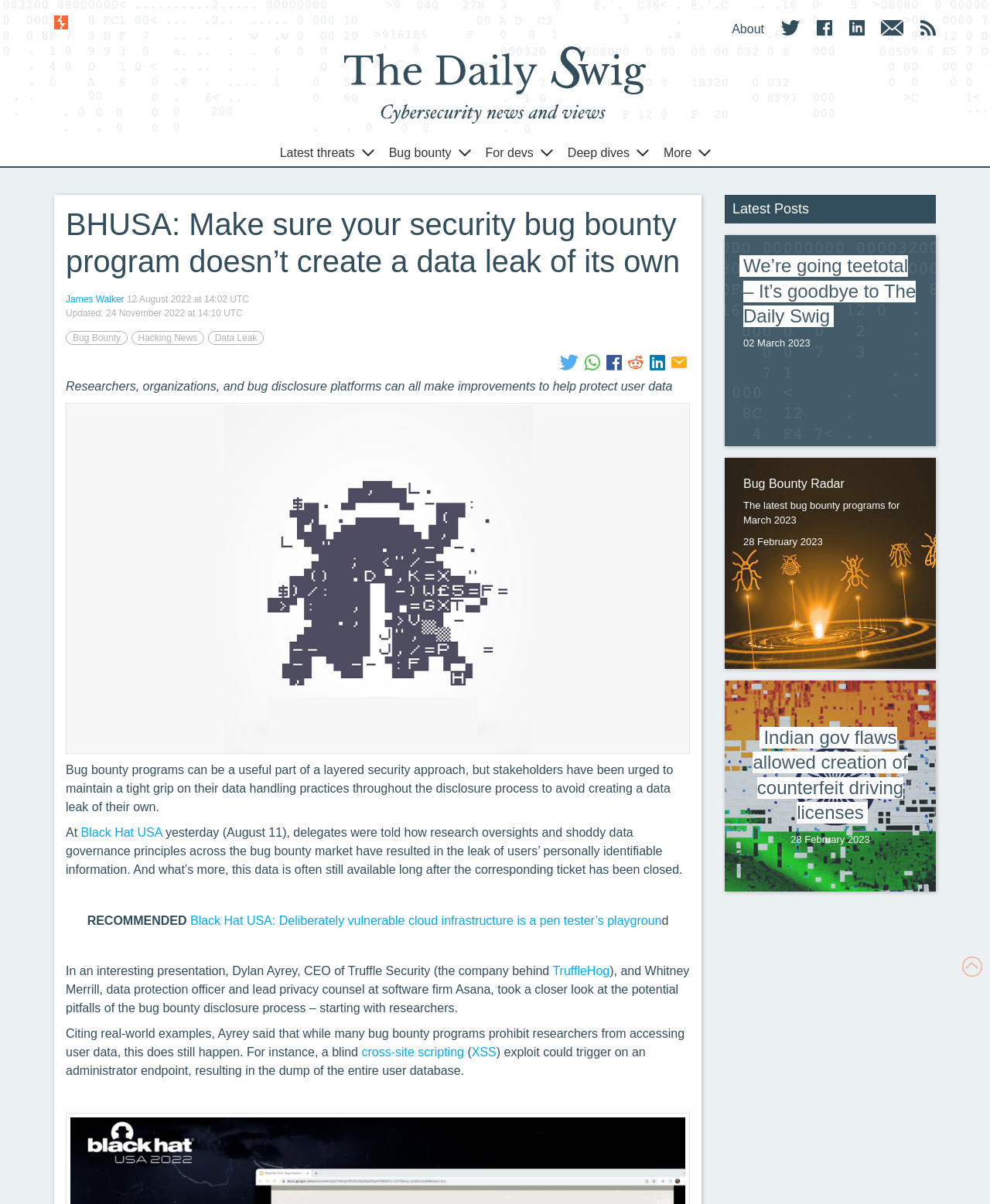Find the bounding box coordinates of the element's region that should be clicked in order to follow the given instruction: "Click on Home". The coordinates should consist of four float numbers between 0 and 1, i.e., [left, top, right, bottom].

None